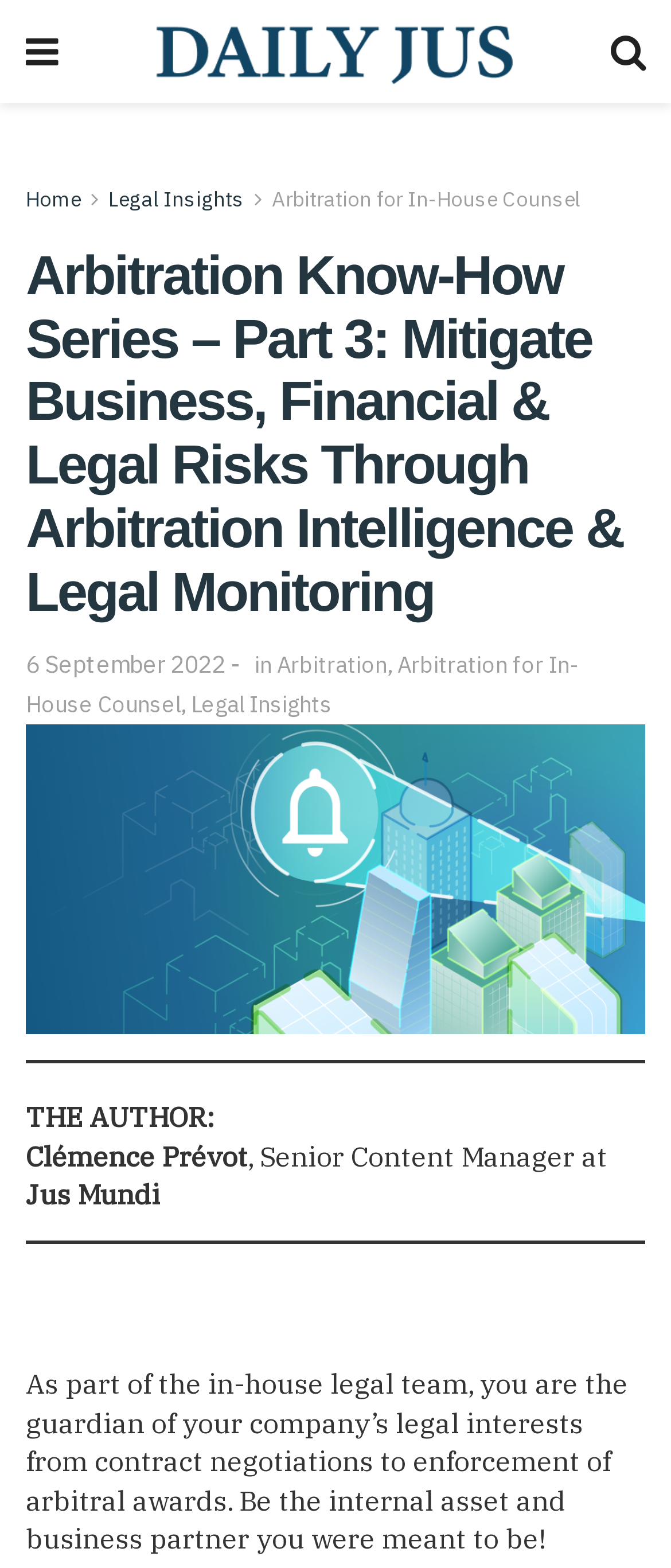Identify the bounding box coordinates of the clickable region required to complete the instruction: "Click on the 'Home' link". The coordinates should be given as four float numbers within the range of 0 and 1, i.e., [left, top, right, bottom].

[0.038, 0.118, 0.121, 0.134]